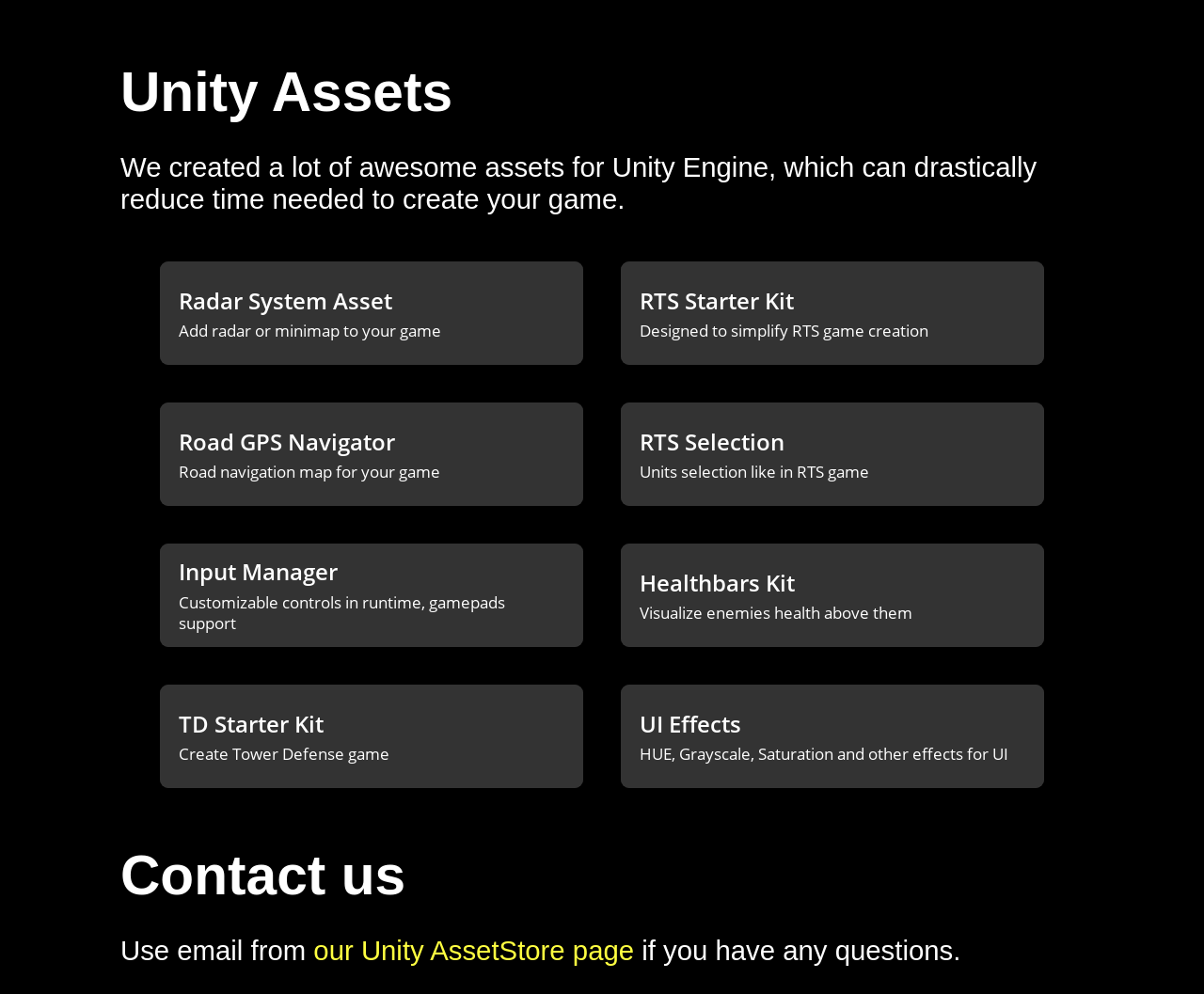How can I contact the creators of these Unity Assets?
Give a comprehensive and detailed explanation for the question.

I found the heading 'Contact us' and the corresponding text 'Use email from our Unity AssetStore page', which provides the contact information.